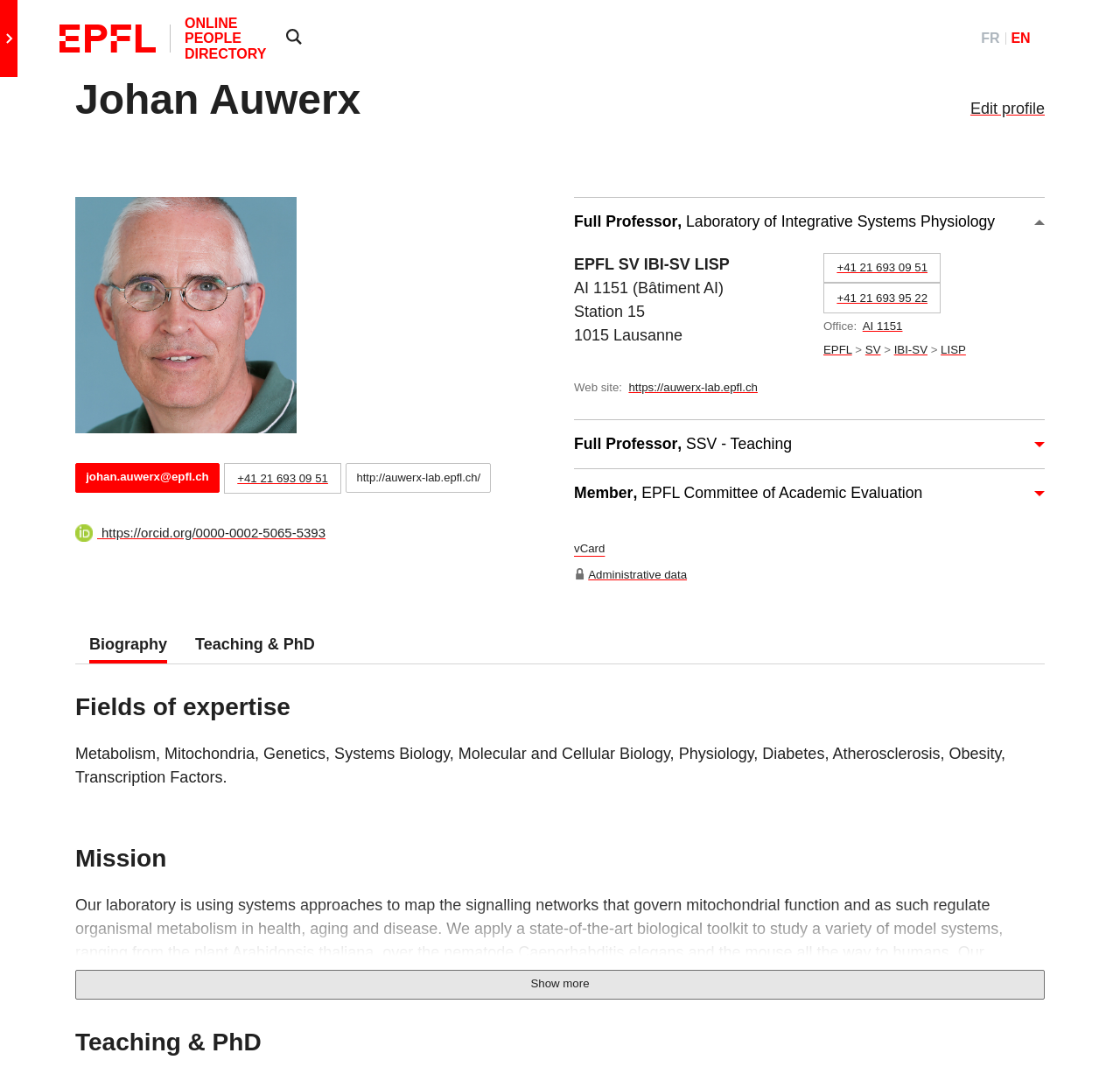Based on the image, give a detailed response to the question: What is the website of Johan Auwerx's laboratory?

I found the answer by looking at the link element with the text 'https://auwerx-lab.epfl.ch' which is located in the section about Johan Auwerx's laboratory.